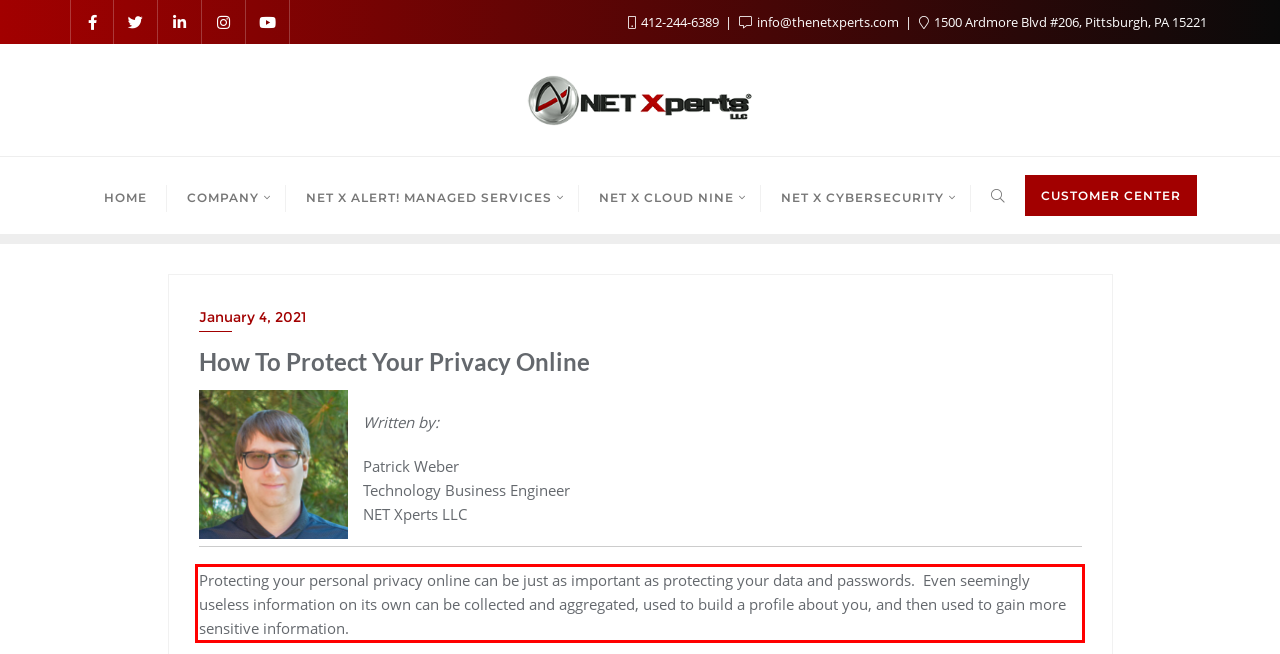View the screenshot of the webpage and identify the UI element surrounded by a red bounding box. Extract the text contained within this red bounding box.

Protecting your personal privacy online can be just as important as protecting your data and passwords. Even seemingly useless information on its own can be collected and aggregated, used to build a profile about you, and then used to gain more sensitive information.